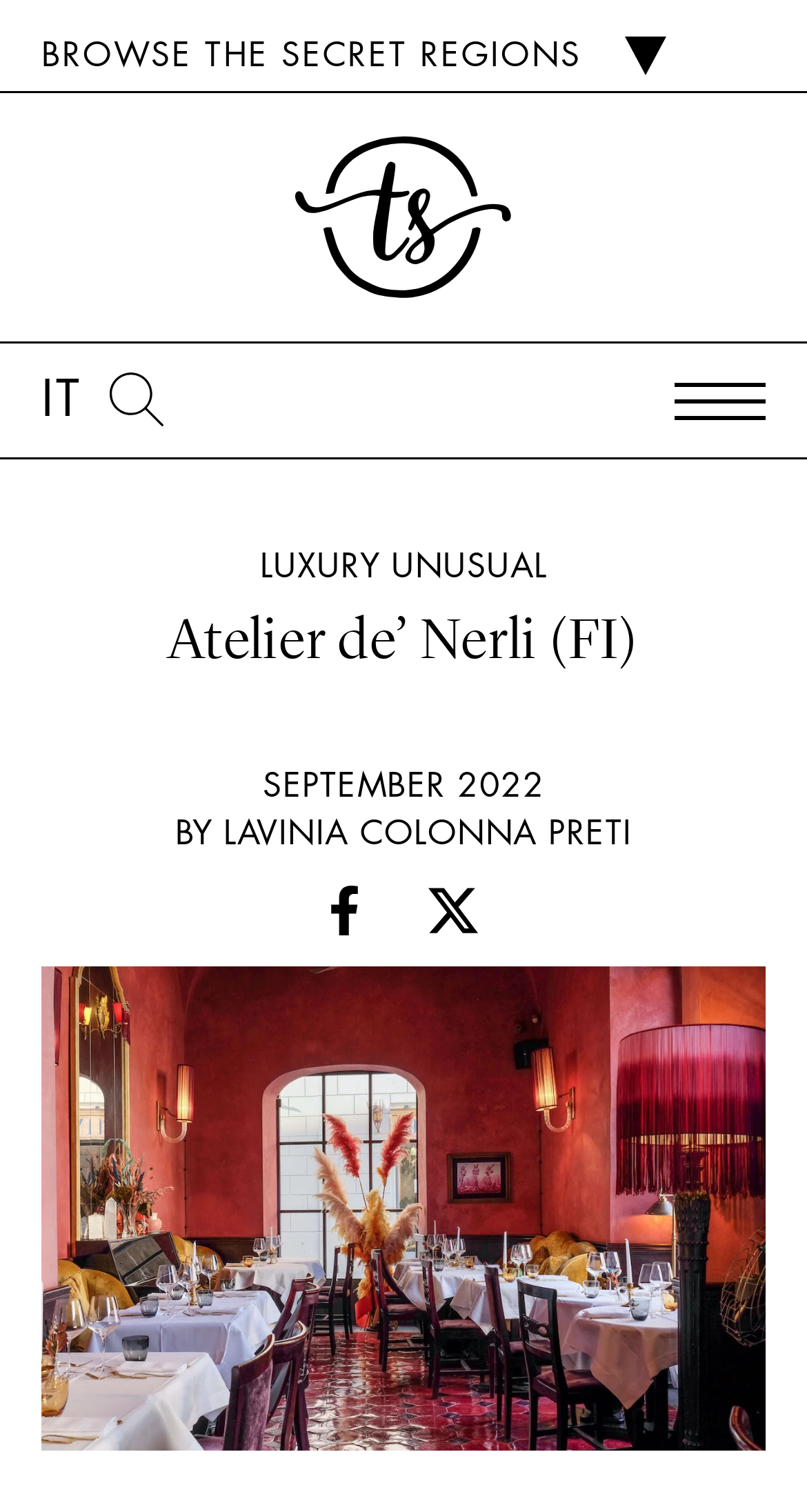Detail the various sections and features present on the webpage.

The webpage is about Atelier de' Nerli, a restaurant in Florence with an artistic twist, founded by artist and designer Daniele Cavalli and chef Gianluca Camilotto. 

At the top of the page, there is a heading "Toscana Secrets" with a link to it, accompanied by an image with the same name. Below this, there is a link "BROWSE THE SECRET REGIONS" with an image to its right. 

On the top-right corner, there are three links: "IT", an empty link, and a button with no text. 

Below these elements, there is a header section with three links: "LUXURY", "UNUSUAL", and a heading "Atelier de’ Nerli (FI)". 

Underneath, there is a time element with the text "SEPTEMBER 2022" and an author credit "BY LAVINIA COLONNA PRETI". 

Further down, there are two links with images, one to the left and one to the right. 

The main content of the page is an image of Atelier de' Nerli, taking up most of the bottom half of the page.